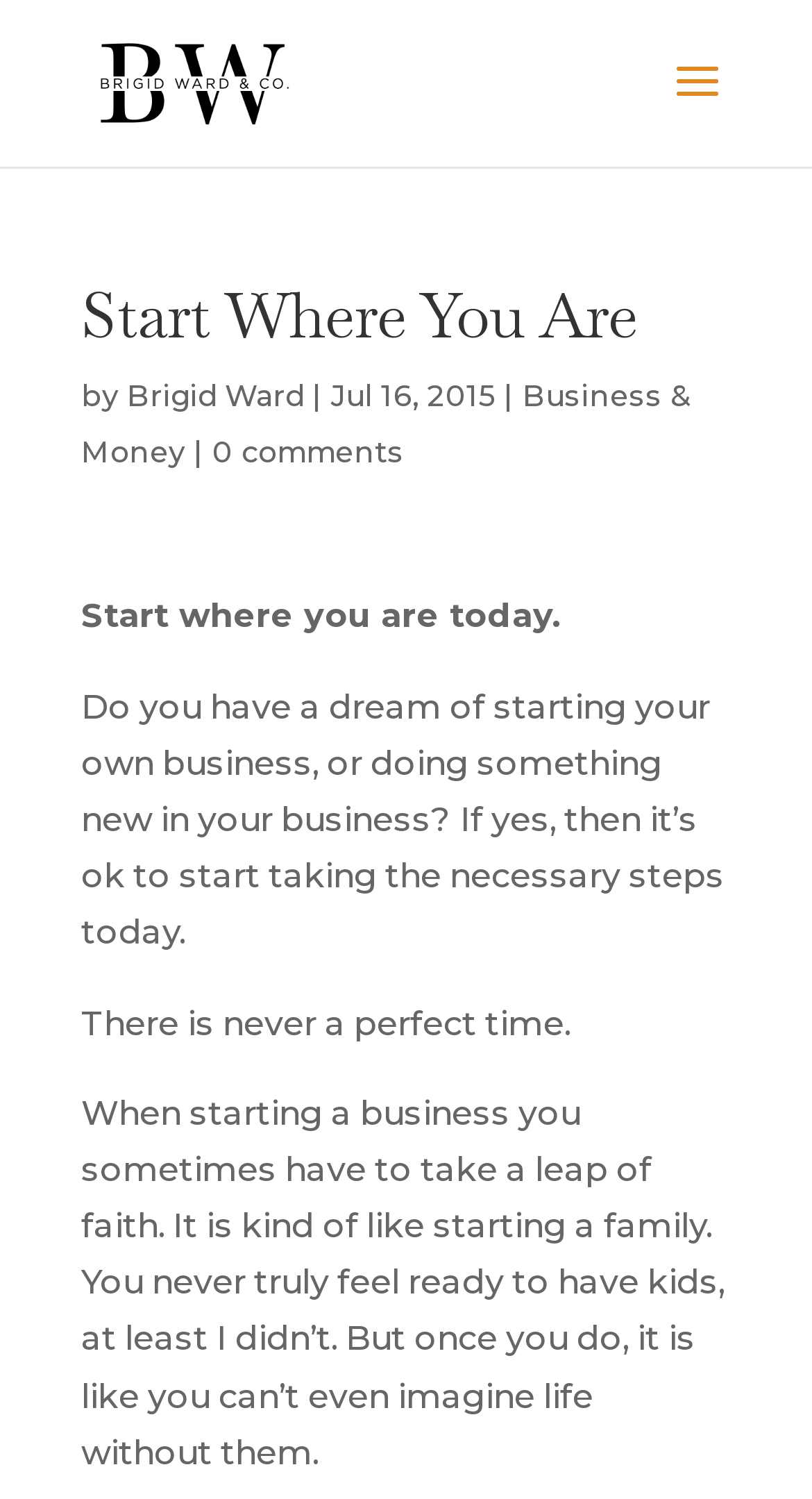What is the category of the article?
Using the image as a reference, give a one-word or short phrase answer.

Business & Money